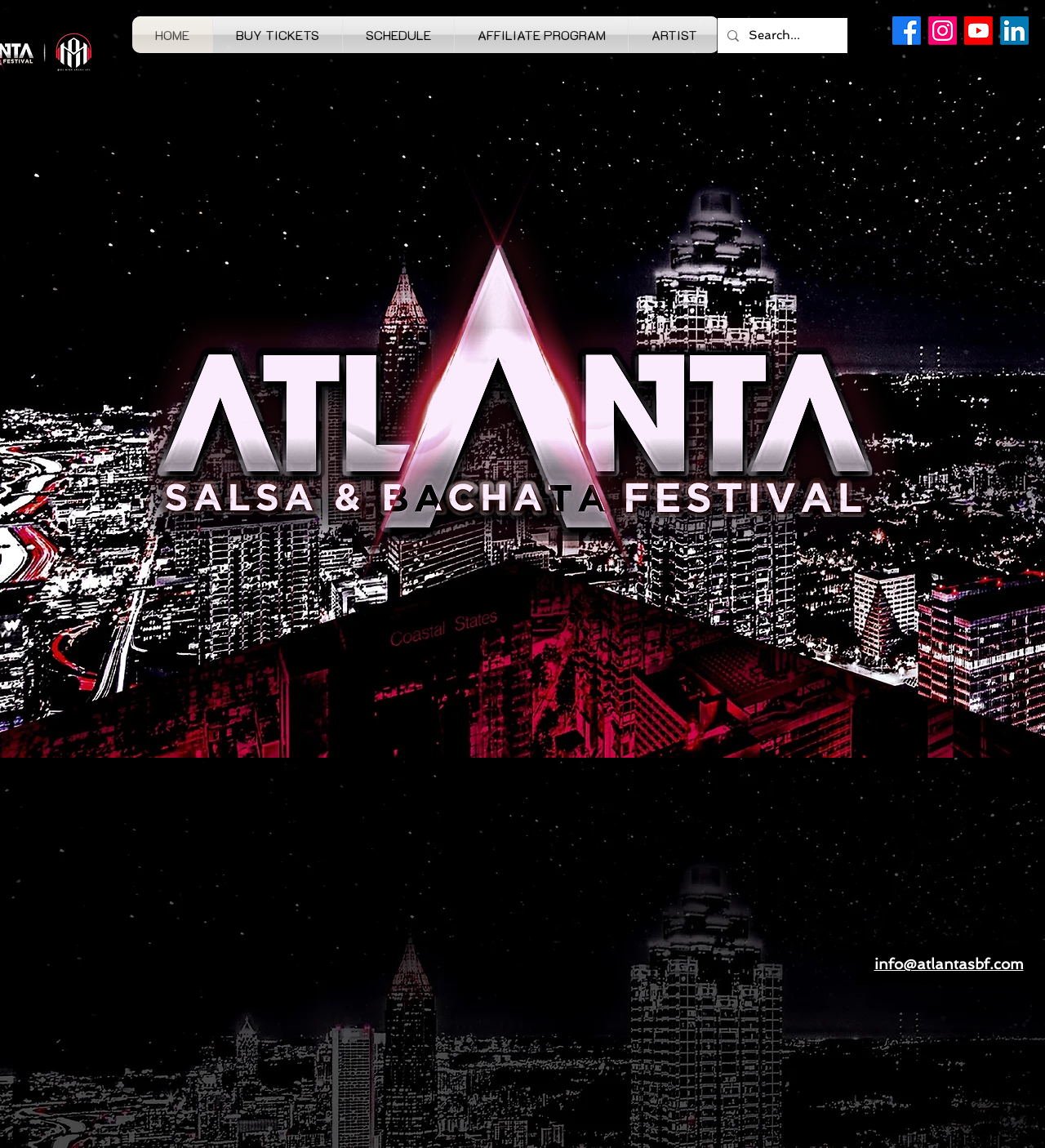With reference to the screenshot, provide a detailed response to the question below:
What social media platforms are available?

I found the social media links at the top right corner of the webpage, which includes Facebook, Instagram, Youtube, and LinkedIn.